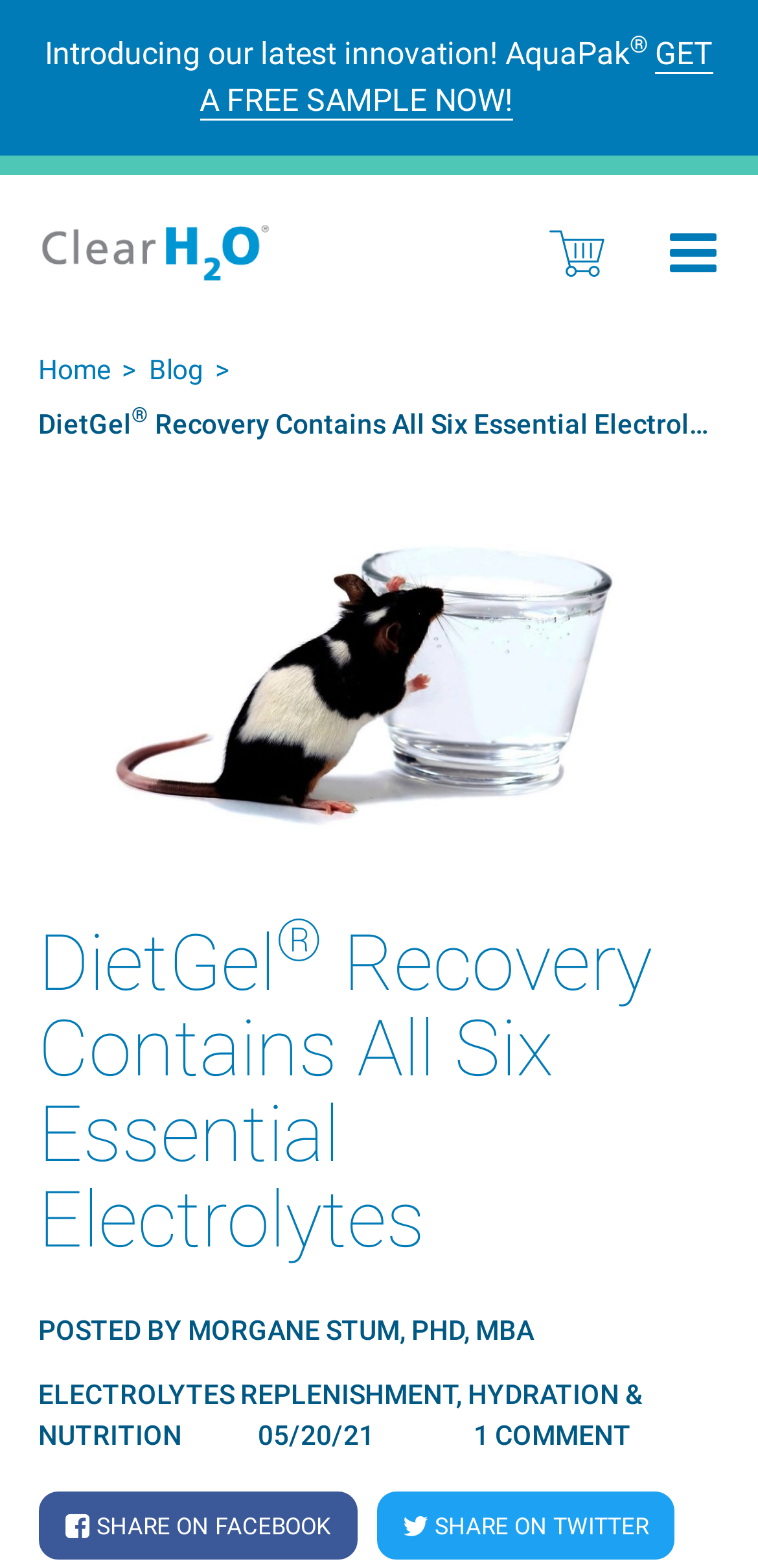Identify the coordinates of the bounding box for the element that must be clicked to accomplish the instruction: "Get a free sample now!".

[0.263, 0.022, 0.941, 0.077]